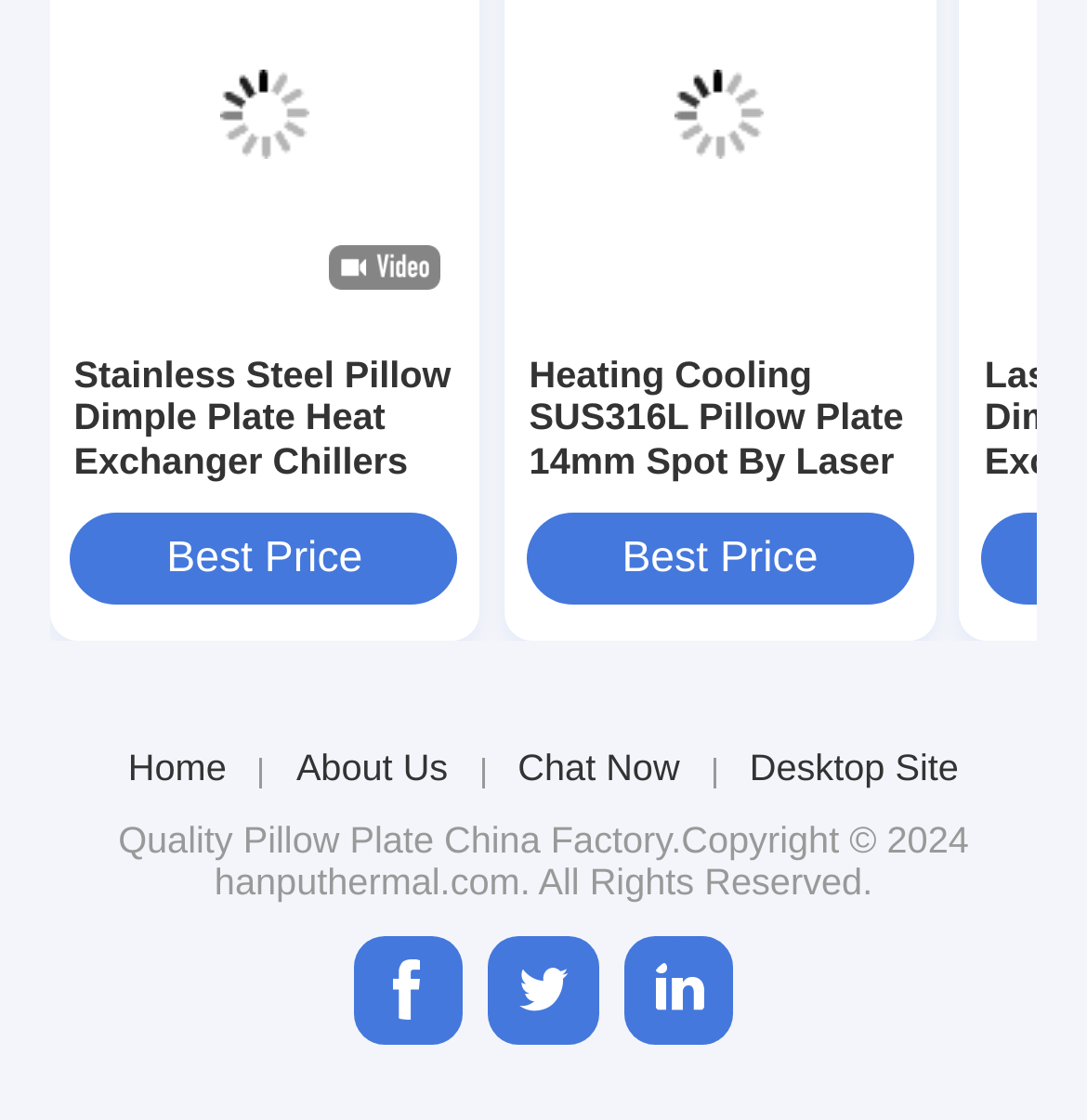Please locate the clickable area by providing the bounding box coordinates to follow this instruction: "Chat Now".

[0.476, 0.667, 0.625, 0.705]